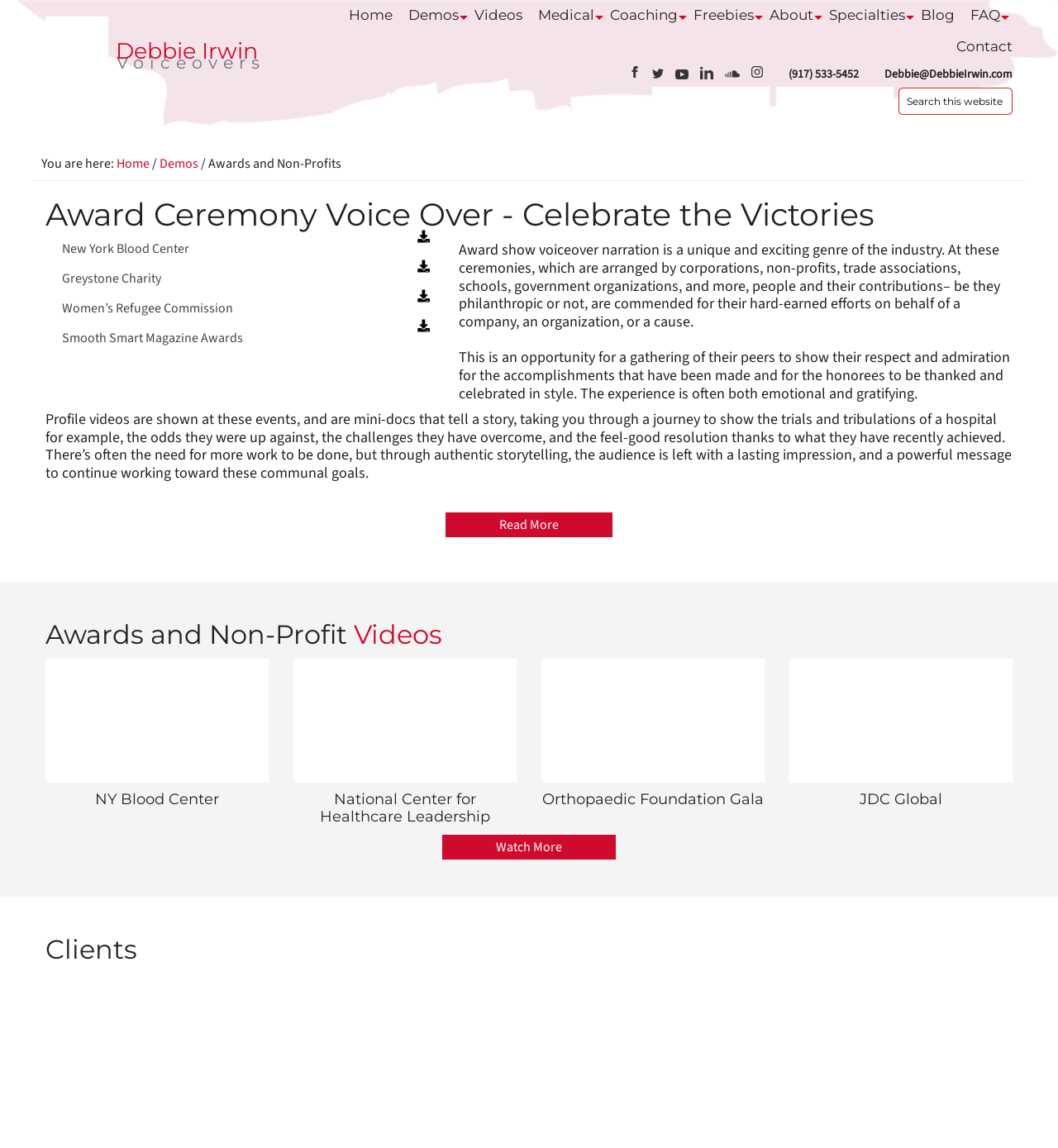Find the bounding box coordinates of the area to click in order to follow the instruction: "Watch more award ceremony videos".

[0.418, 0.727, 0.582, 0.749]